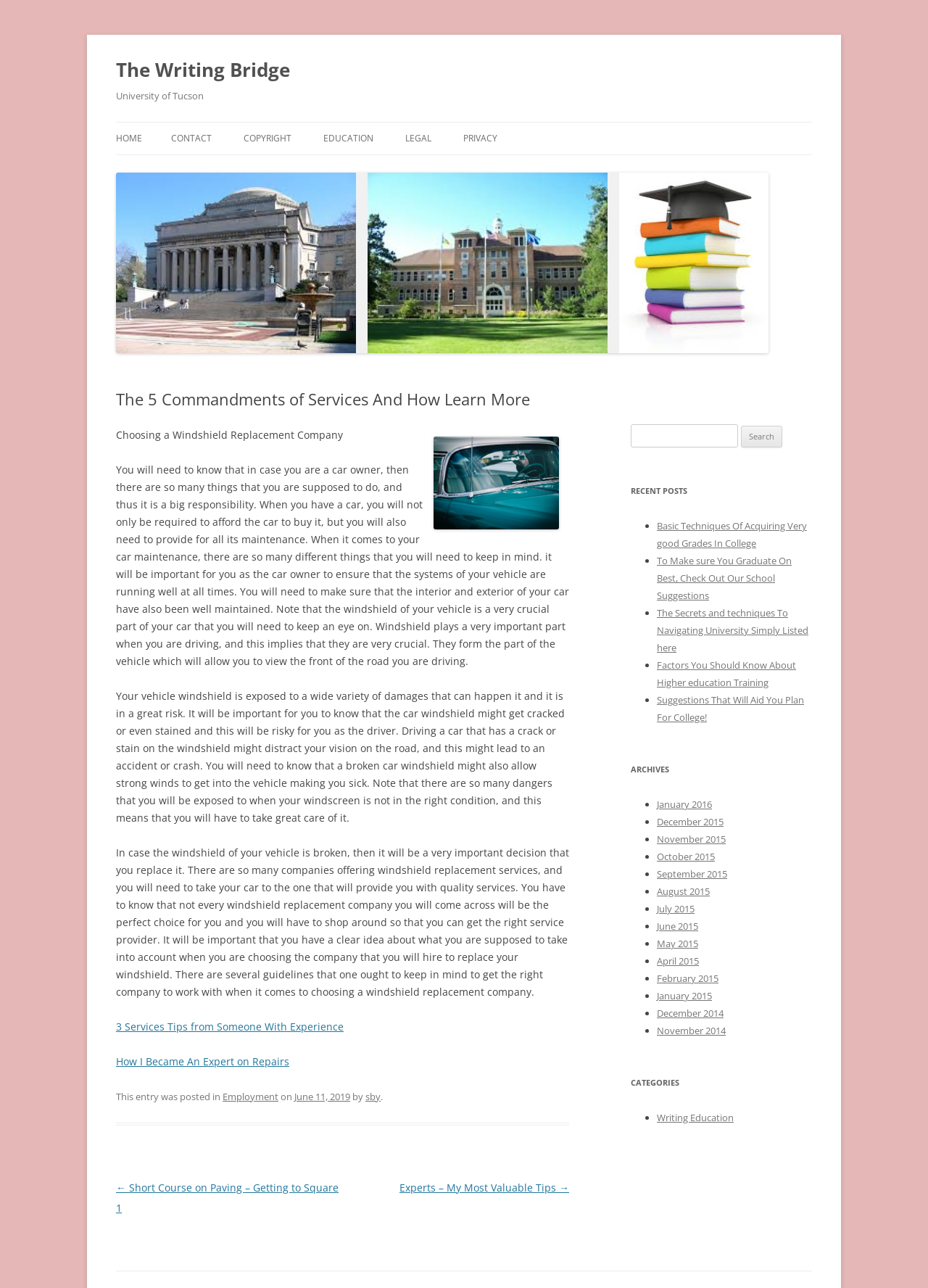How many months are listed in the 'Archives' section? Look at the image and give a one-word or short phrase answer.

12